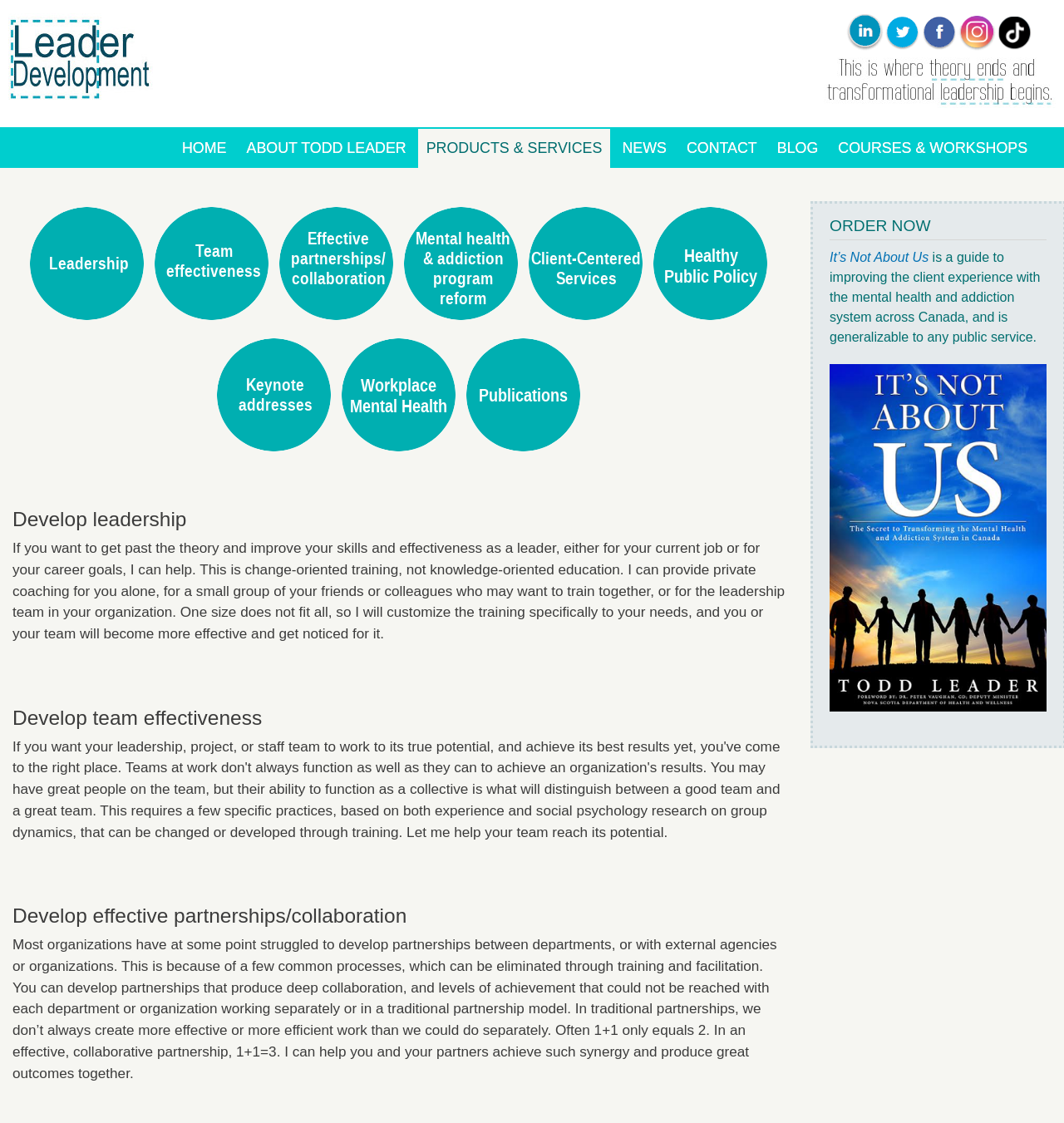How many main sections are there on this webpage?
Look at the image and respond with a one-word or short-phrase answer.

3